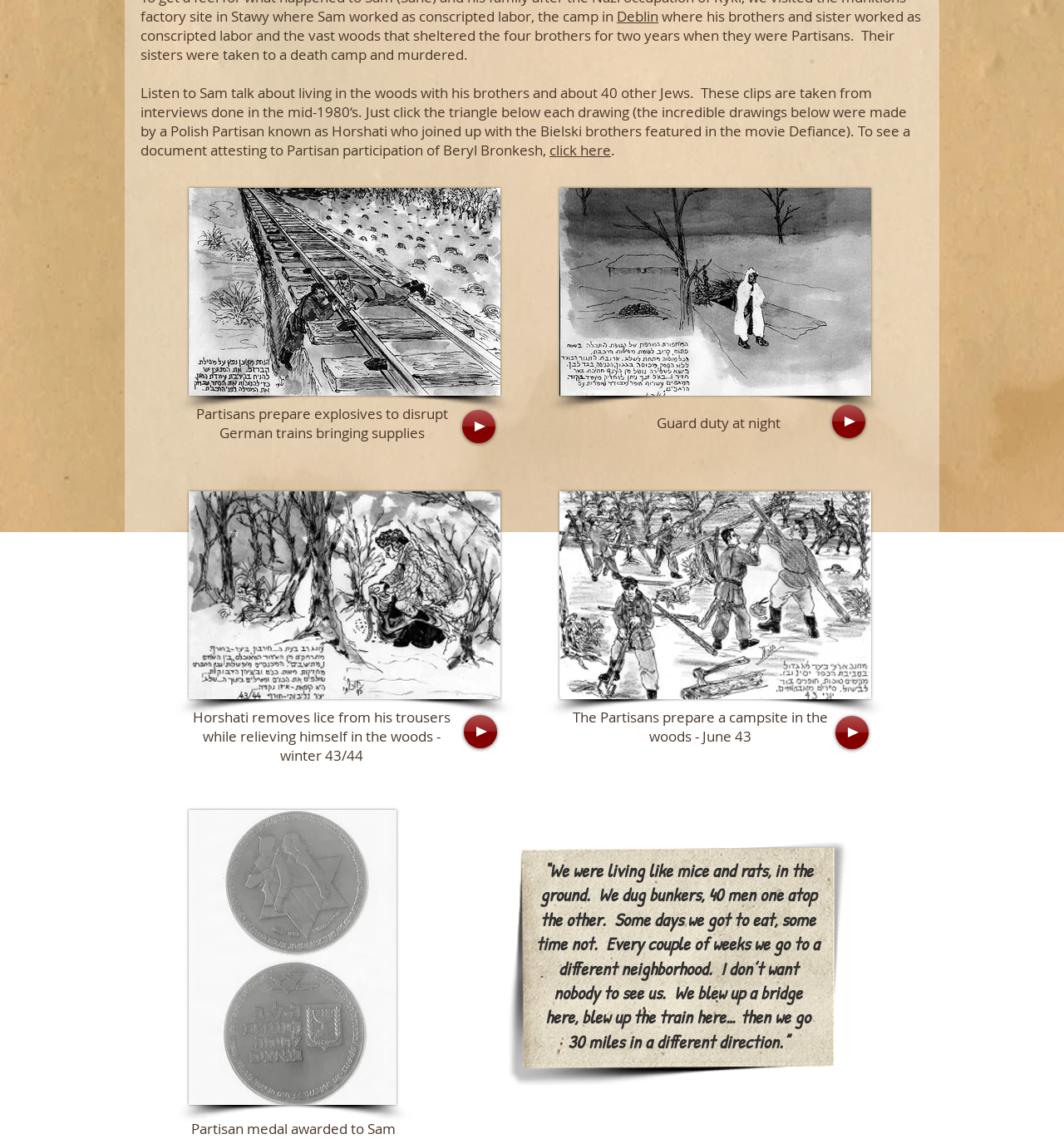Identify and provide the bounding box for the element described by: "click here".

[0.516, 0.123, 0.574, 0.14]